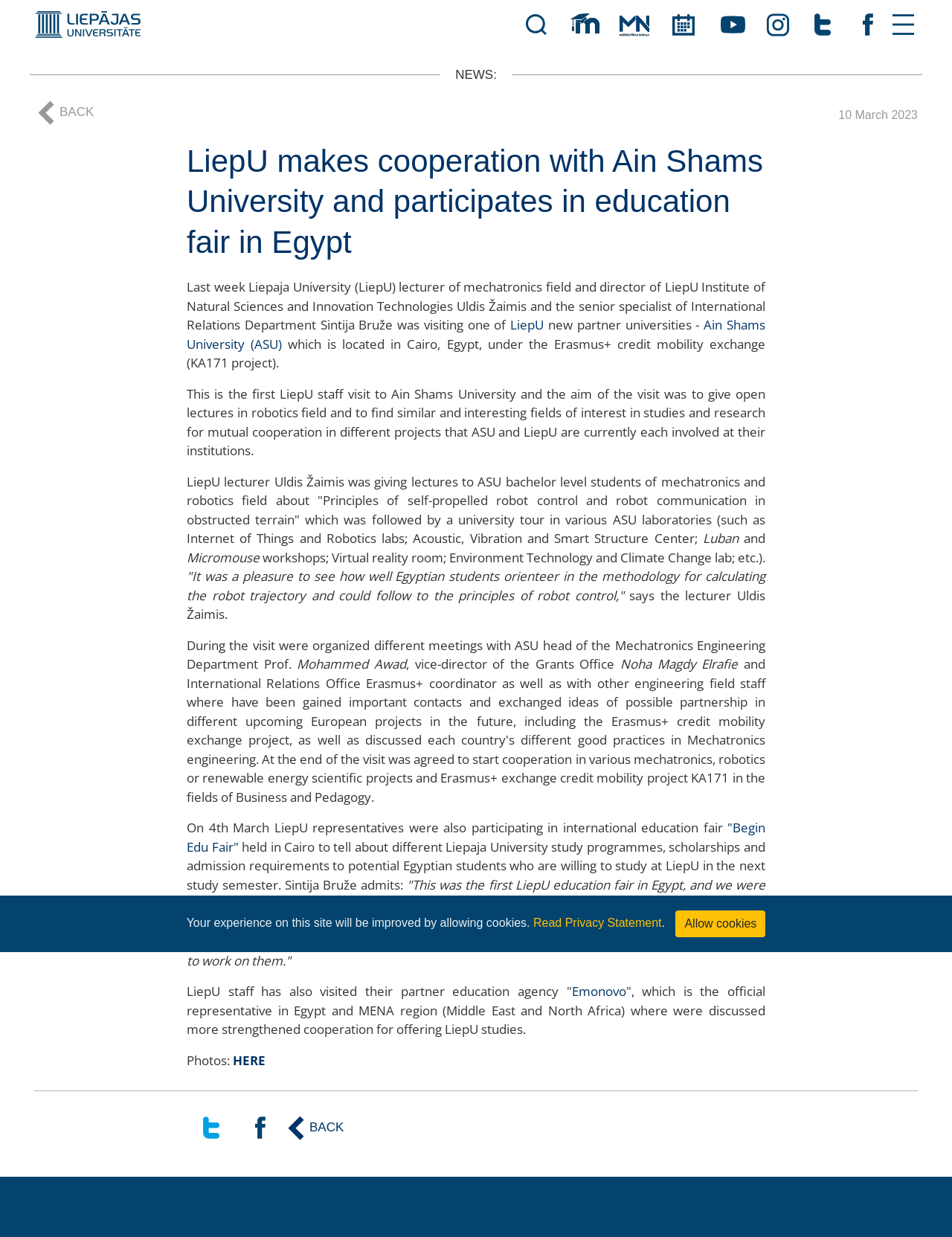Using the provided element description: ""Begin Edu Fair"", identify the bounding box coordinates. The coordinates should be four floats between 0 and 1 in the order [left, top, right, bottom].

[0.196, 0.662, 0.804, 0.691]